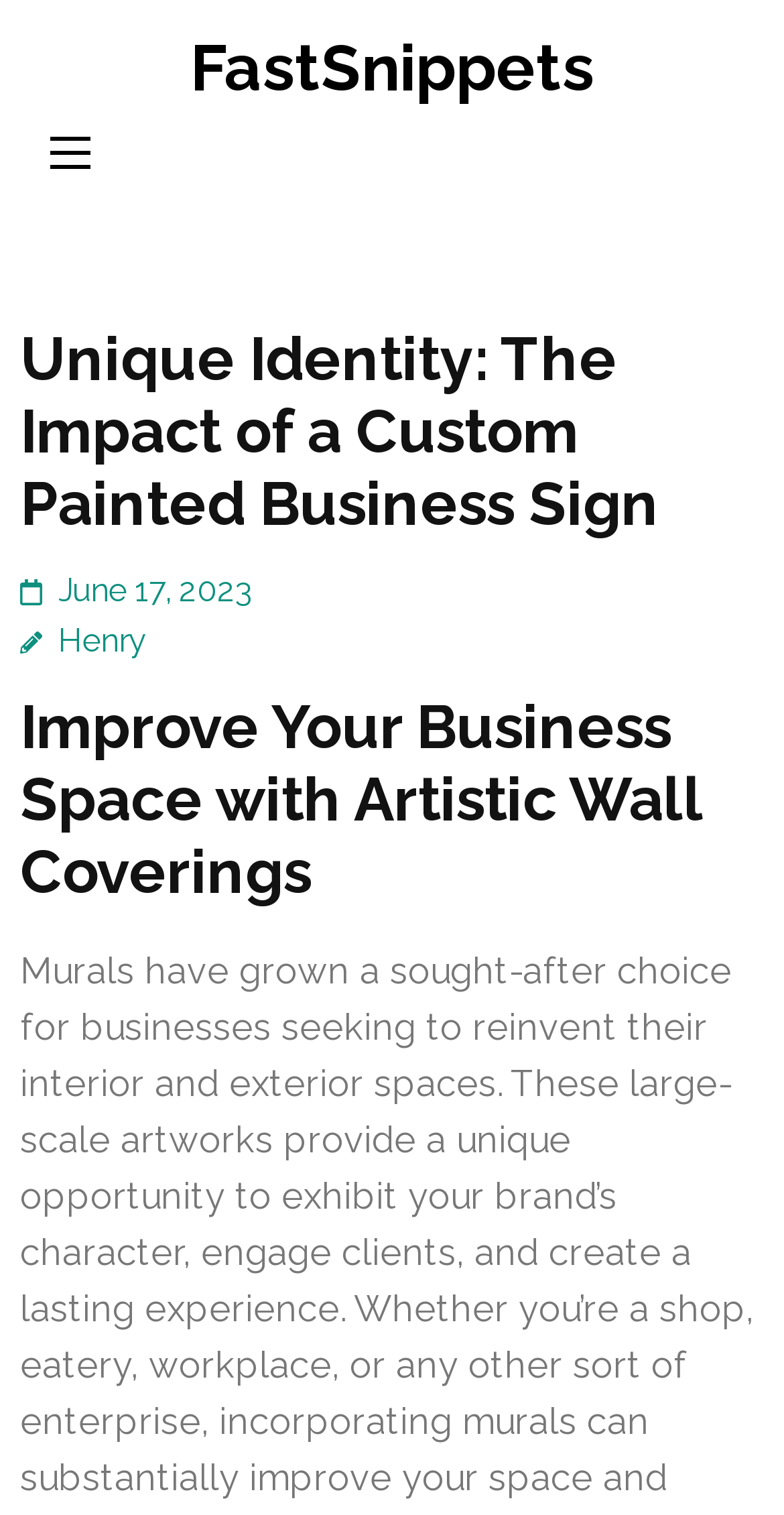When was the article published?
Using the image as a reference, give an elaborate response to the question.

I found the publication date by looking at the header section of the webpage, where I saw a link with the text 'June 17, 2023'.